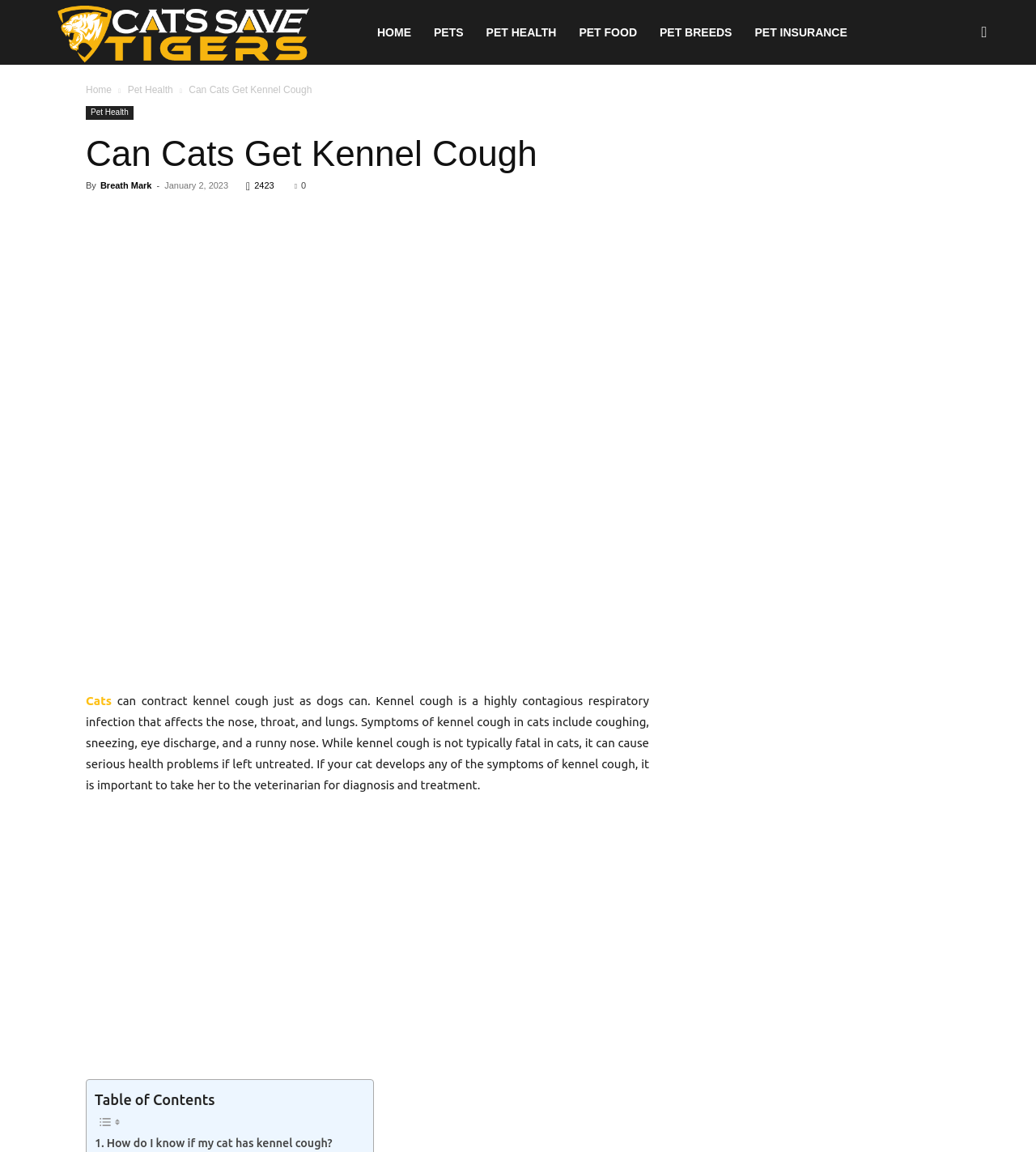Please locate the bounding box coordinates for the element that should be clicked to achieve the following instruction: "Click on the logo to go to the homepage". Ensure the coordinates are given as four float numbers between 0 and 1, i.e., [left, top, right, bottom].

[0.031, 0.022, 0.32, 0.034]